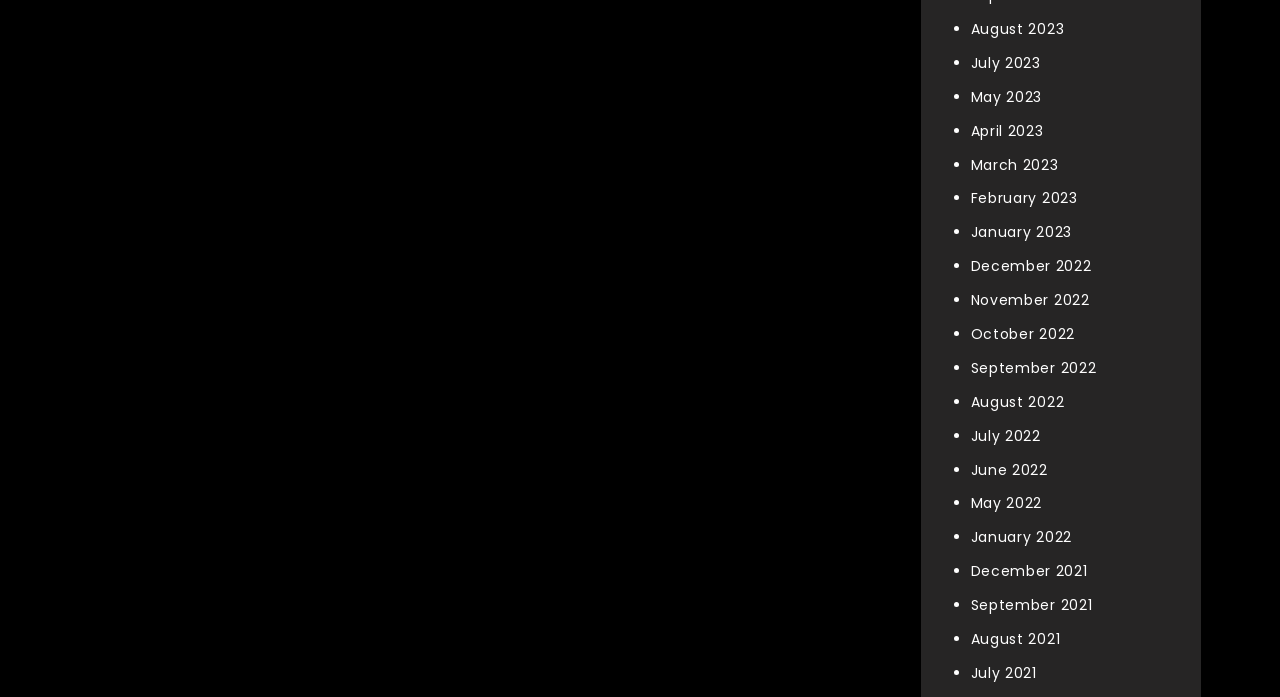What is the earliest year listed?
Please analyze the image and answer the question with as much detail as possible.

By examining the list of links, I can see that the earliest year listed is 2021, with the link for September 2021 being the first occurrence of that year.